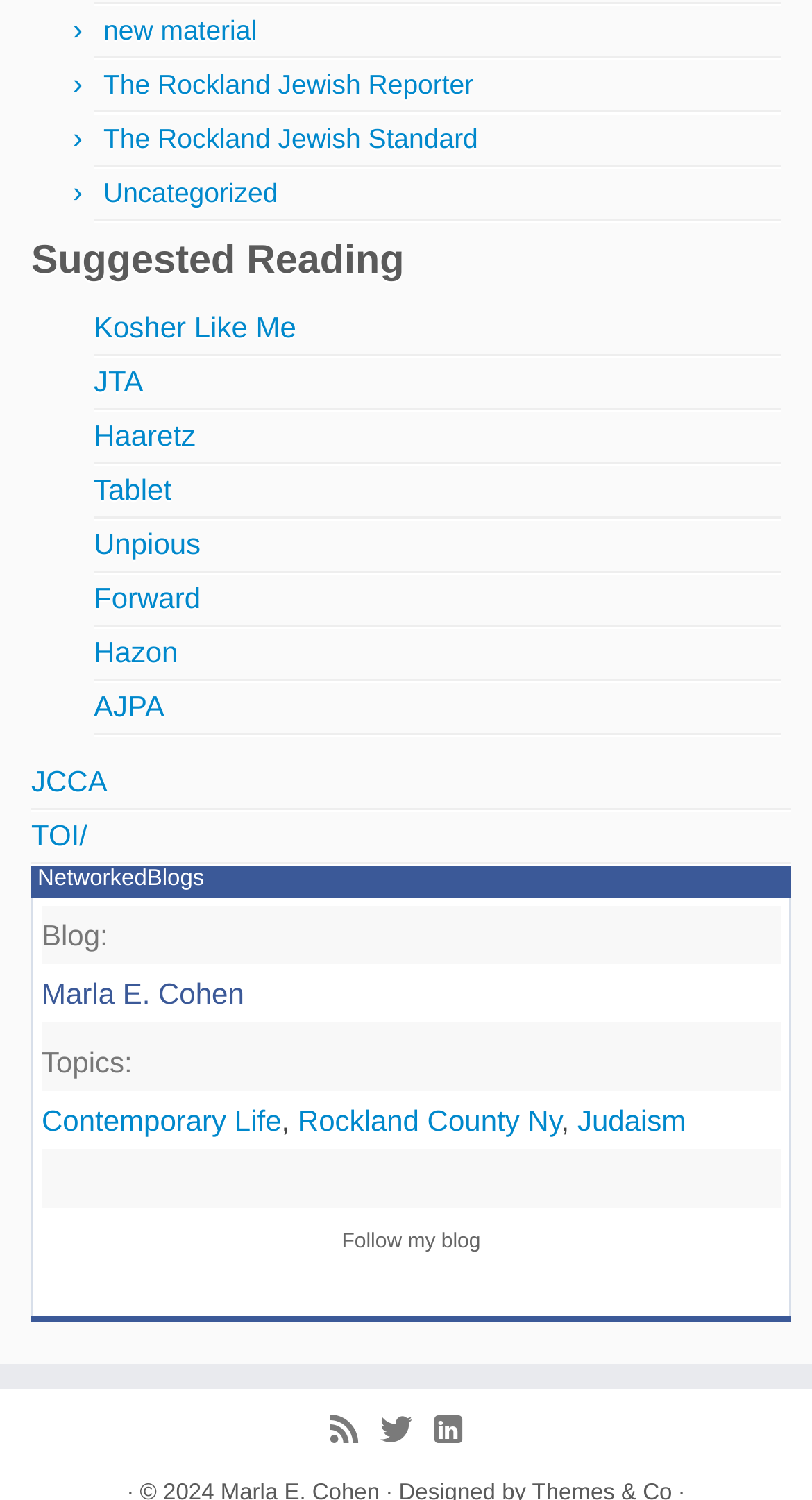What are the topics of the blog?
Give a detailed explanation using the information visible in the image.

The topics of the blog can be found in the table cell with the text 'Topics:' and the corresponding links 'Contemporary Life', 'Rockland County Ny', and 'Judaism'.